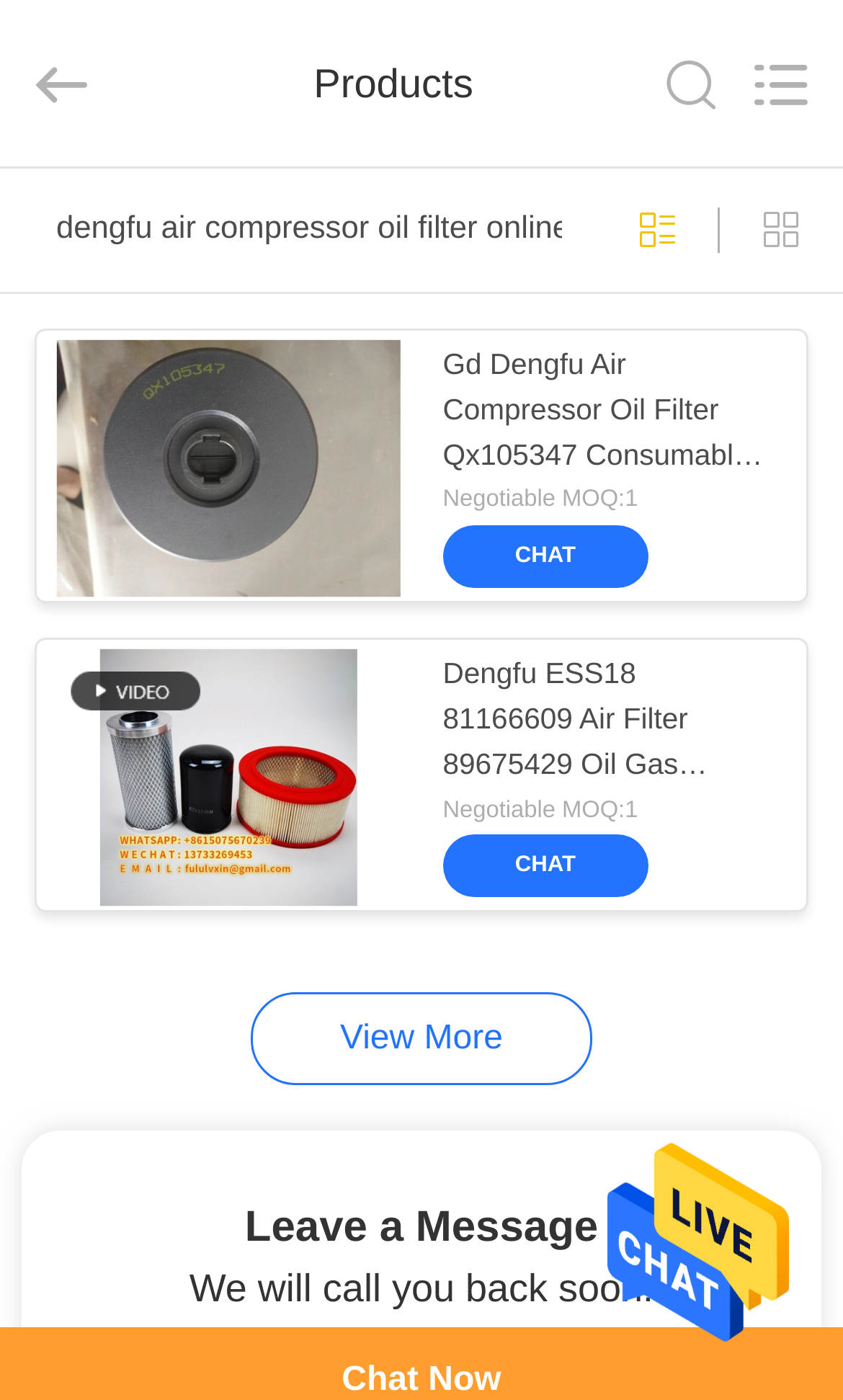Given the element description, predict the bounding box coordinates in the format (top-left x, top-left y, bottom-right x, bottom-right y). Make sure all values are between 0 and 1. Here is the element description: All categories

None